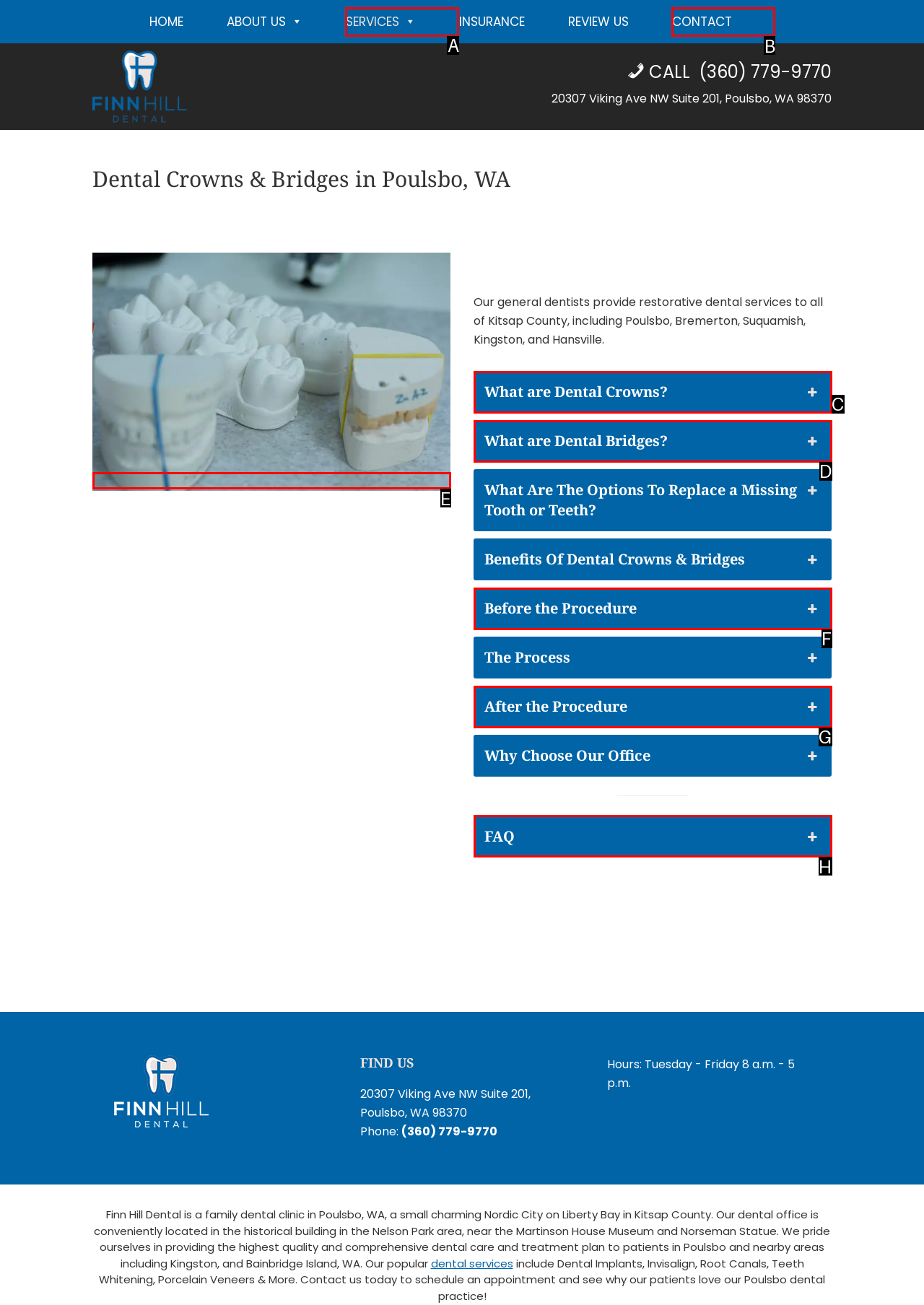Which lettered option should I select to achieve the task: Click the 'CONTACT' link according to the highlighted elements in the screenshot?

B